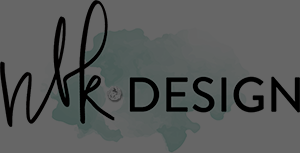What is the tone of the overall aesthetic?
Identify the answer in the screenshot and reply with a single word or phrase.

Sophisticated and innovative